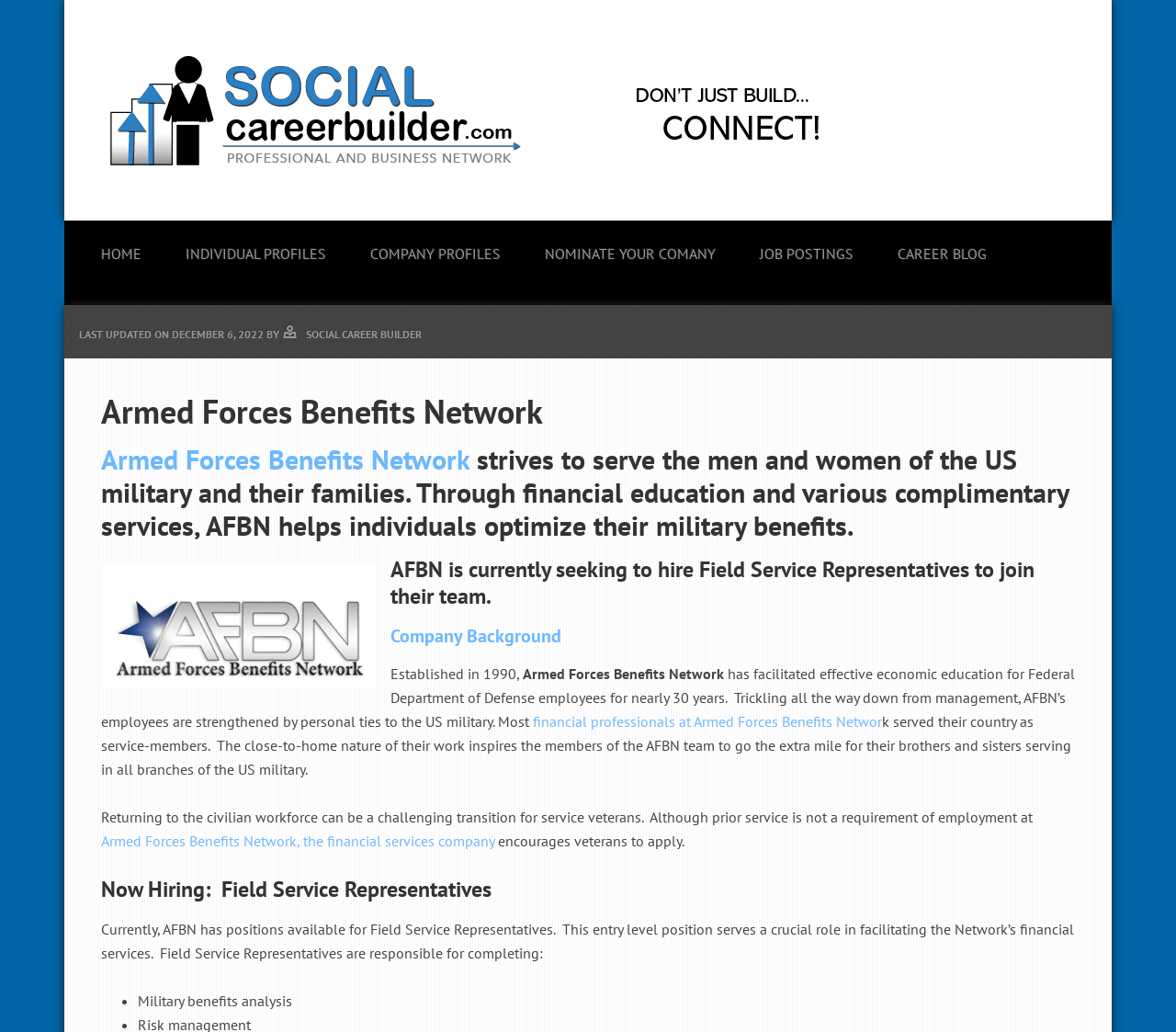Please identify the bounding box coordinates of the element's region that needs to be clicked to fulfill the following instruction: "Read about Company Background". The bounding box coordinates should consist of four float numbers between 0 and 1, i.e., [left, top, right, bottom].

[0.332, 0.604, 0.477, 0.627]